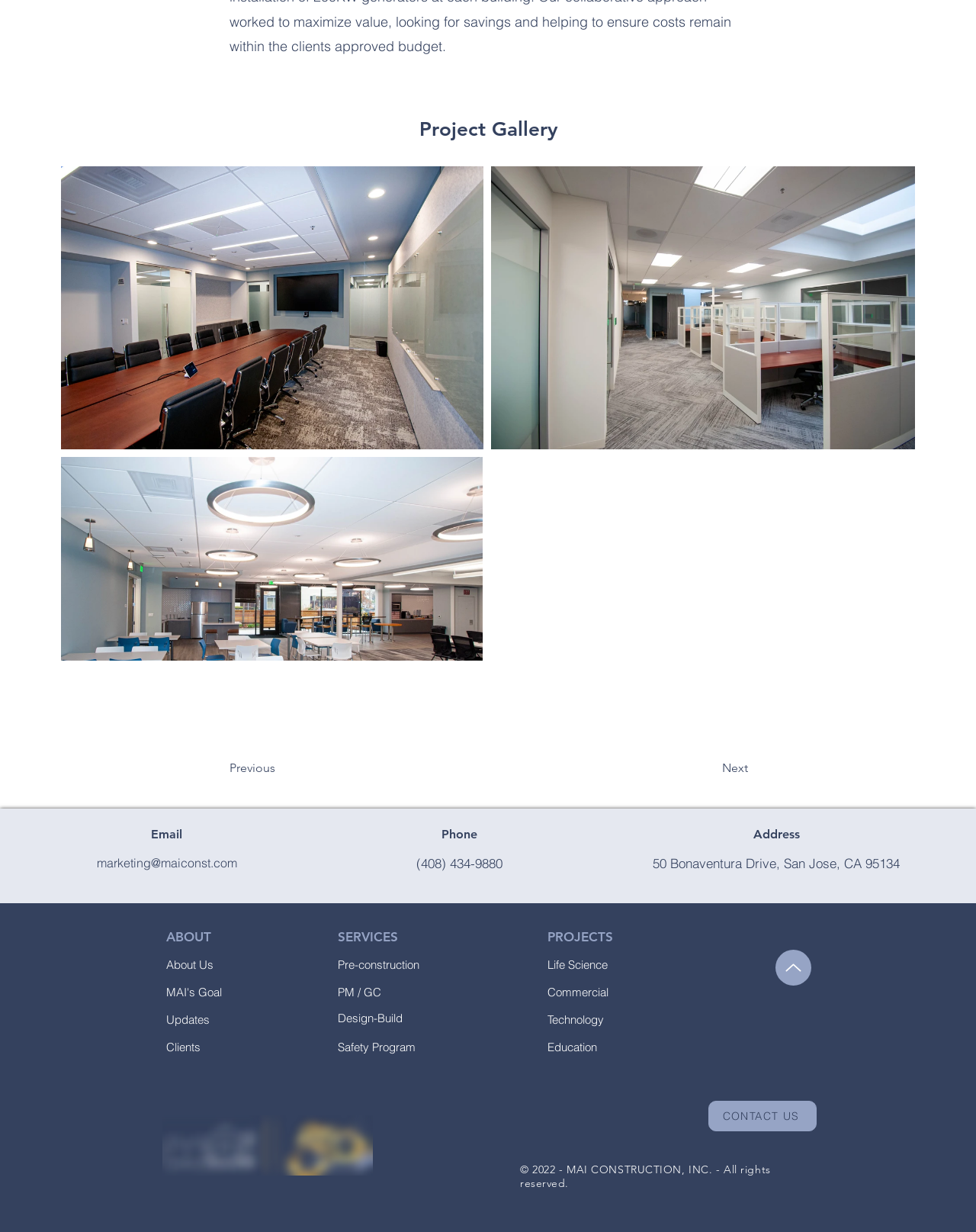What is the company's email address?
Based on the screenshot, respond with a single word or phrase.

marketing@maiconst.com